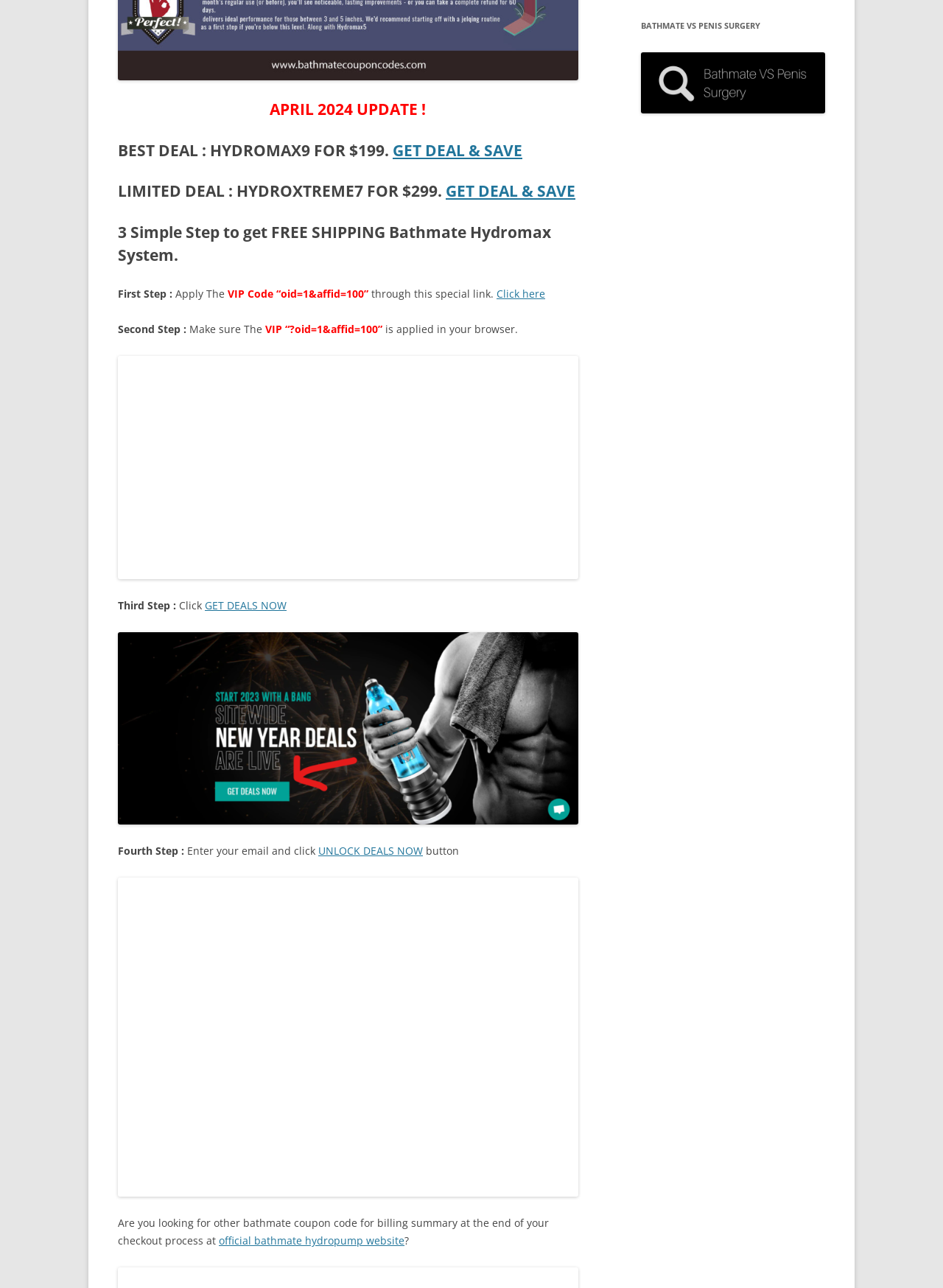What is the topic of the section below the deals?
Give a comprehensive and detailed explanation for the question.

I found the topic by reading the heading 'BATHMATE VS PENIS SURGERY' and the subsequent link and image with the same title, which suggests that the section is discussing the comparison between Bathmate and Penis Surgery.